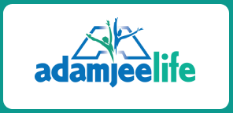Provide a thorough and detailed response to the question by examining the image: 
What does the logo symbolize?

The caption explains that the logo features stylized representations of people celebrating life, symbolizing the company's commitment to enhancing the well-being of its clients, implying that the logo is designed to convey this specific message.